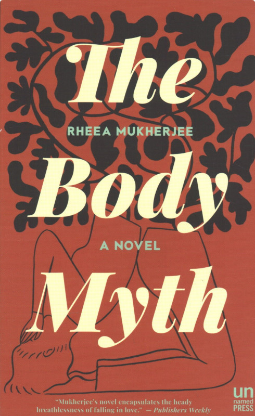From the image, can you give a detailed response to the question below:
What is the publisher of this edition?

The publisher of this edition is Unnamed Press, which is mentioned in the caption as the publisher of the book 'The Body Myth' by Rheea Mukherjee.